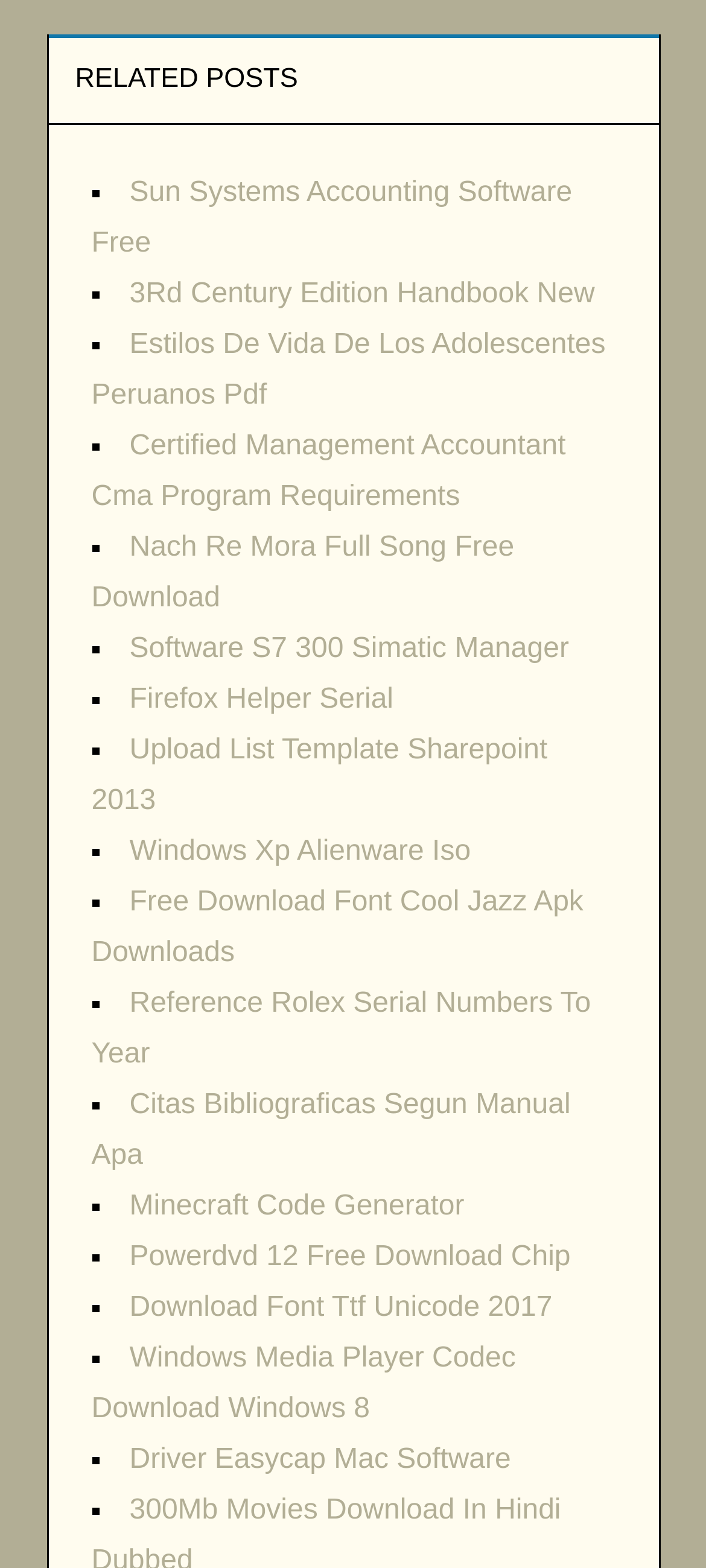Refer to the image and provide an in-depth answer to the question:
Are the links in alphabetical order?

The links are not in alphabetical order. For example, '3Rd Century Edition Handbook New' comes after 'Sun Systems Accounting Software Free', which would not be the case if the links were in alphabetical order.